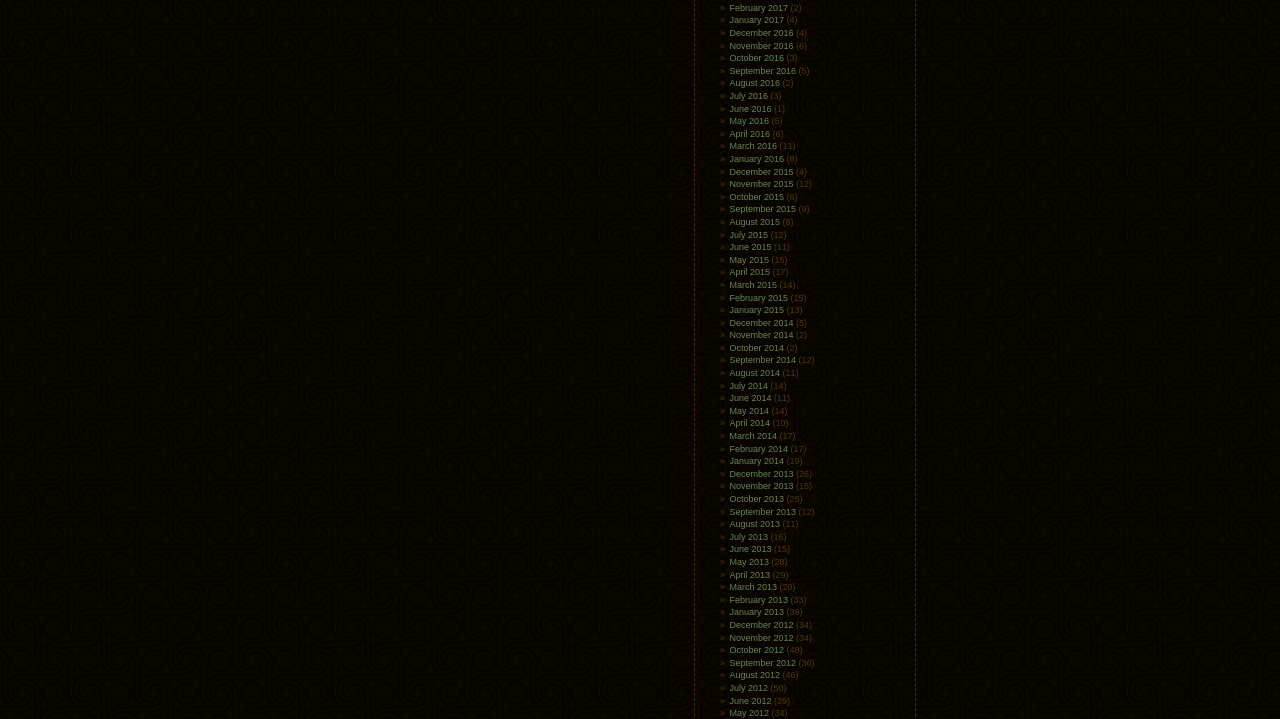What is the latest month listed?
Answer the question with a detailed and thorough explanation.

By examining the list of links, I found that the latest month listed is February 2017, which is located at the top of the list.